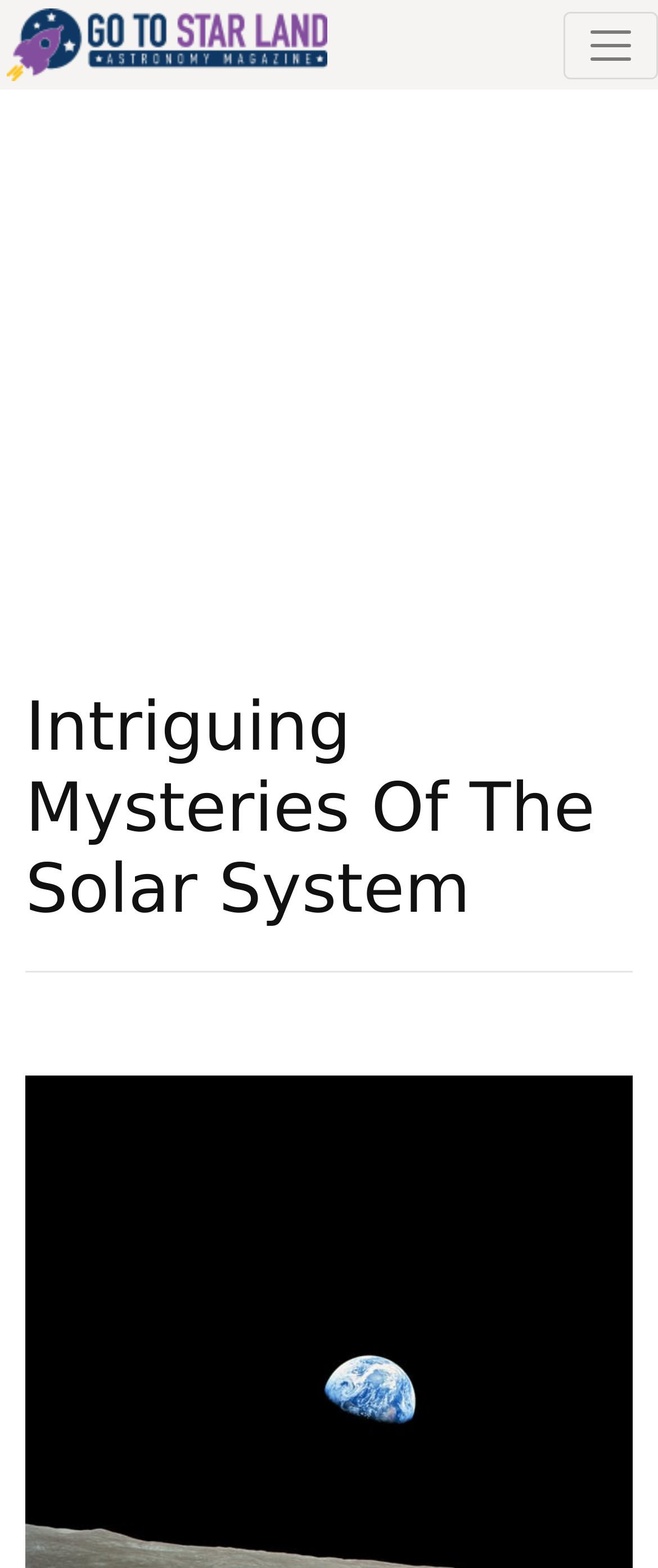How many horizontal separators are there?
Refer to the image and respond with a one-word or short-phrase answer.

1